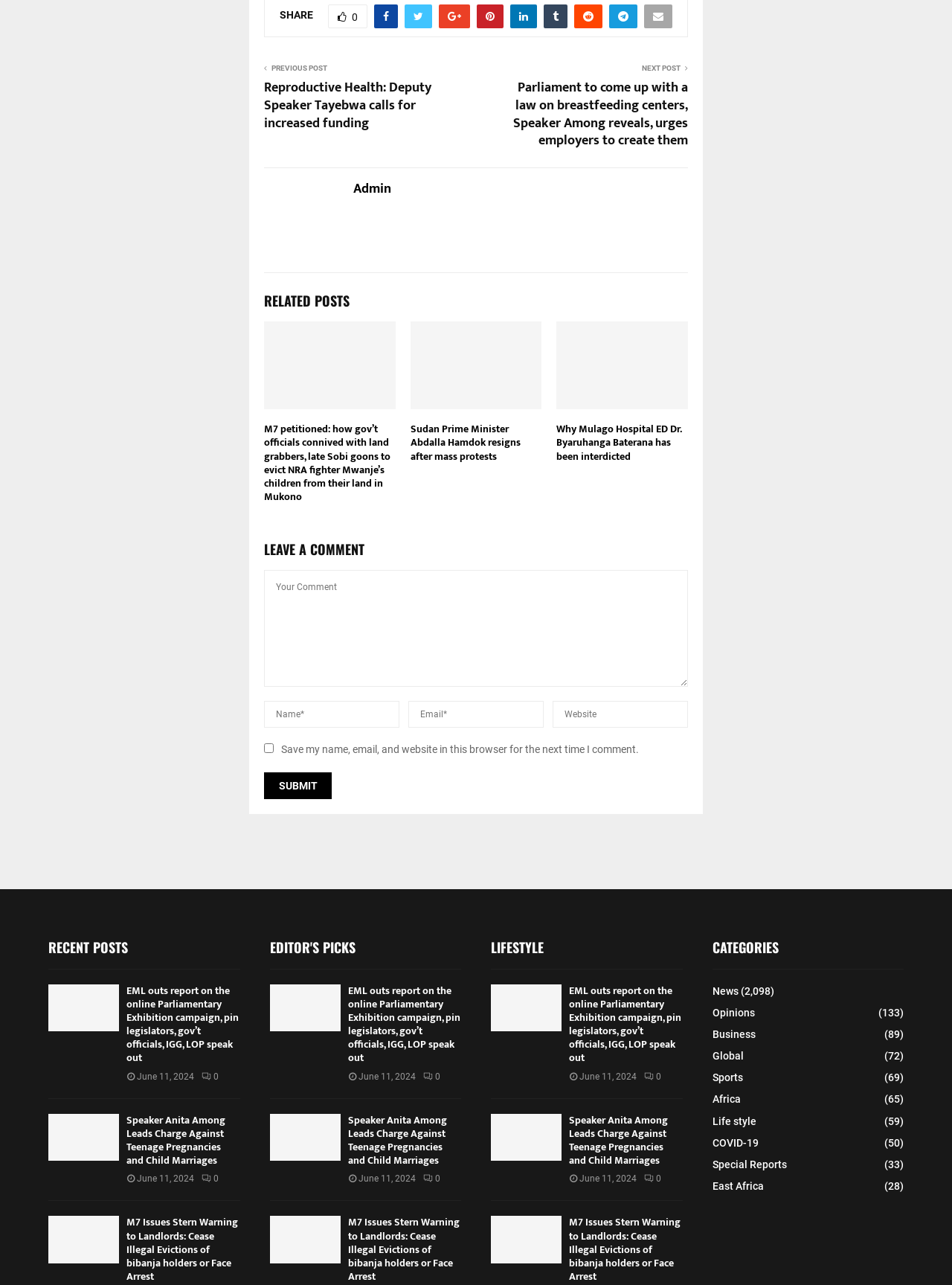Provide the bounding box coordinates of the HTML element described as: "Special Reports (33)". The bounding box coordinates should be four float numbers between 0 and 1, i.e., [left, top, right, bottom].

[0.748, 0.902, 0.826, 0.911]